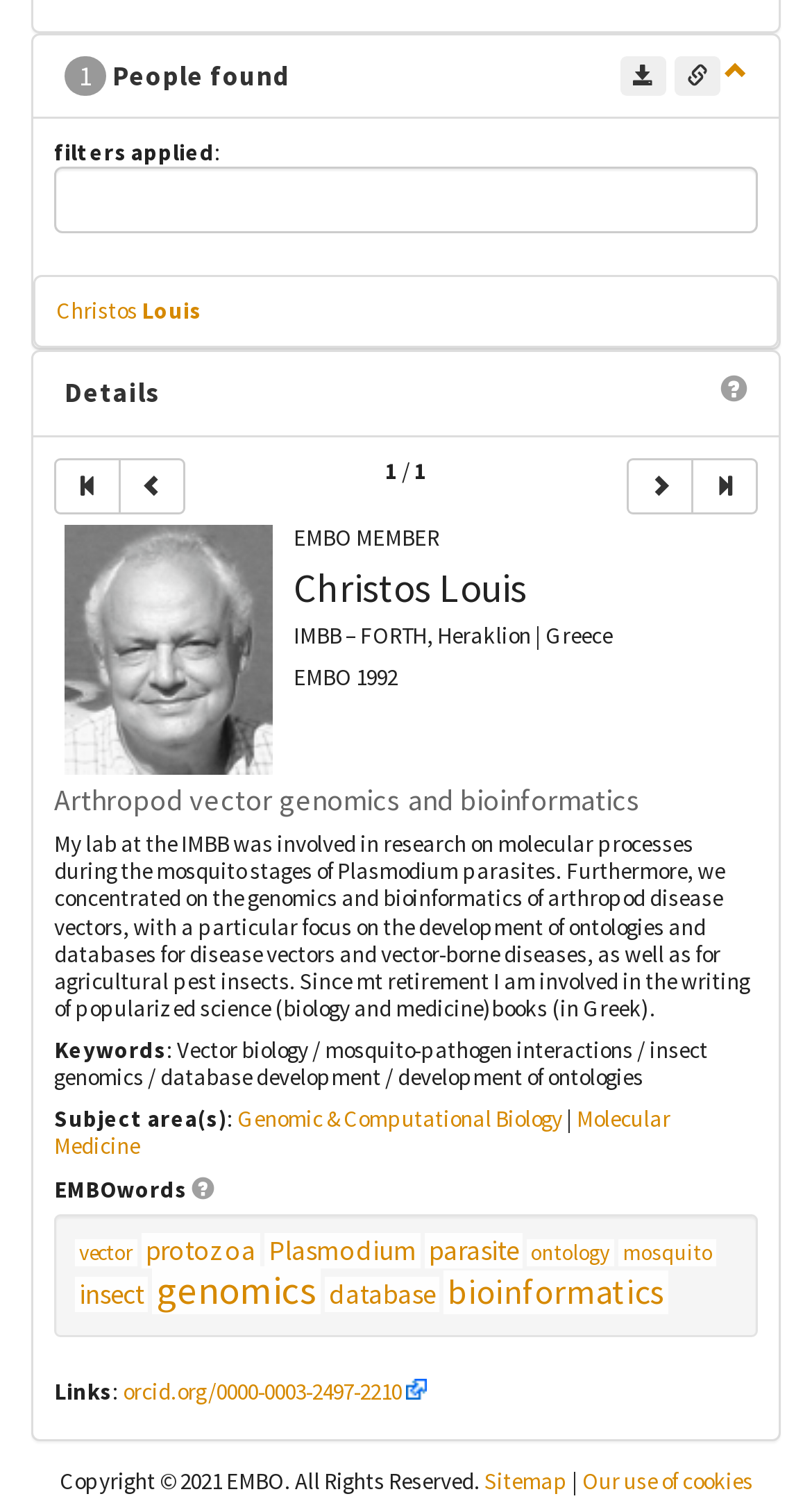Use the details in the image to answer the question thoroughly: 
How many records are in the result set?

The answer can be found in the StaticText element '1' which is located in the section 'Details', indicating the number of records in the result set.